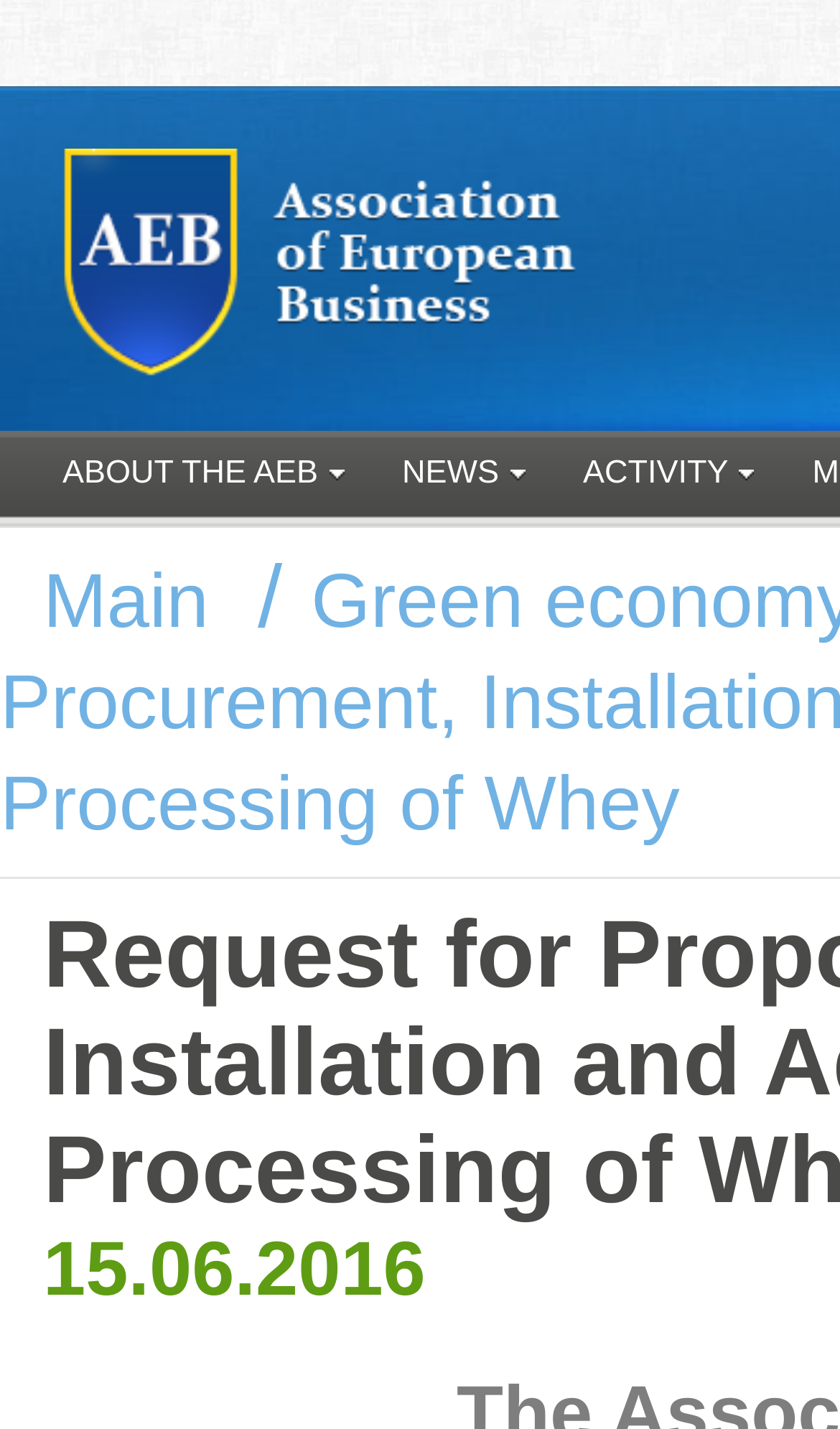Calculate the bounding box coordinates for the UI element based on the following description: "About the AEB". Ensure the coordinates are four float numbers between 0 and 1, i.e., [left, top, right, bottom].

[0.038, 0.302, 0.422, 0.368]